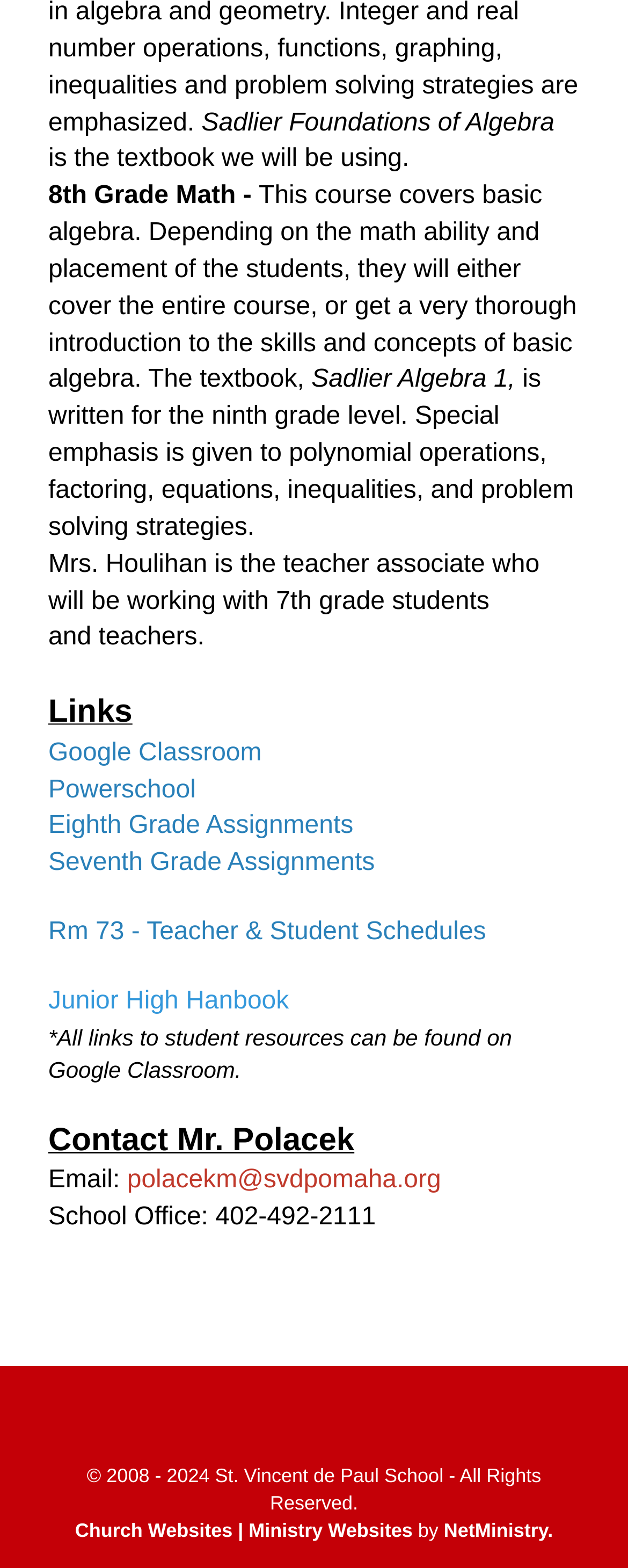Given the element description "Church Websites | Ministry Websites" in the screenshot, predict the bounding box coordinates of that UI element.

[0.12, 0.969, 0.666, 0.984]